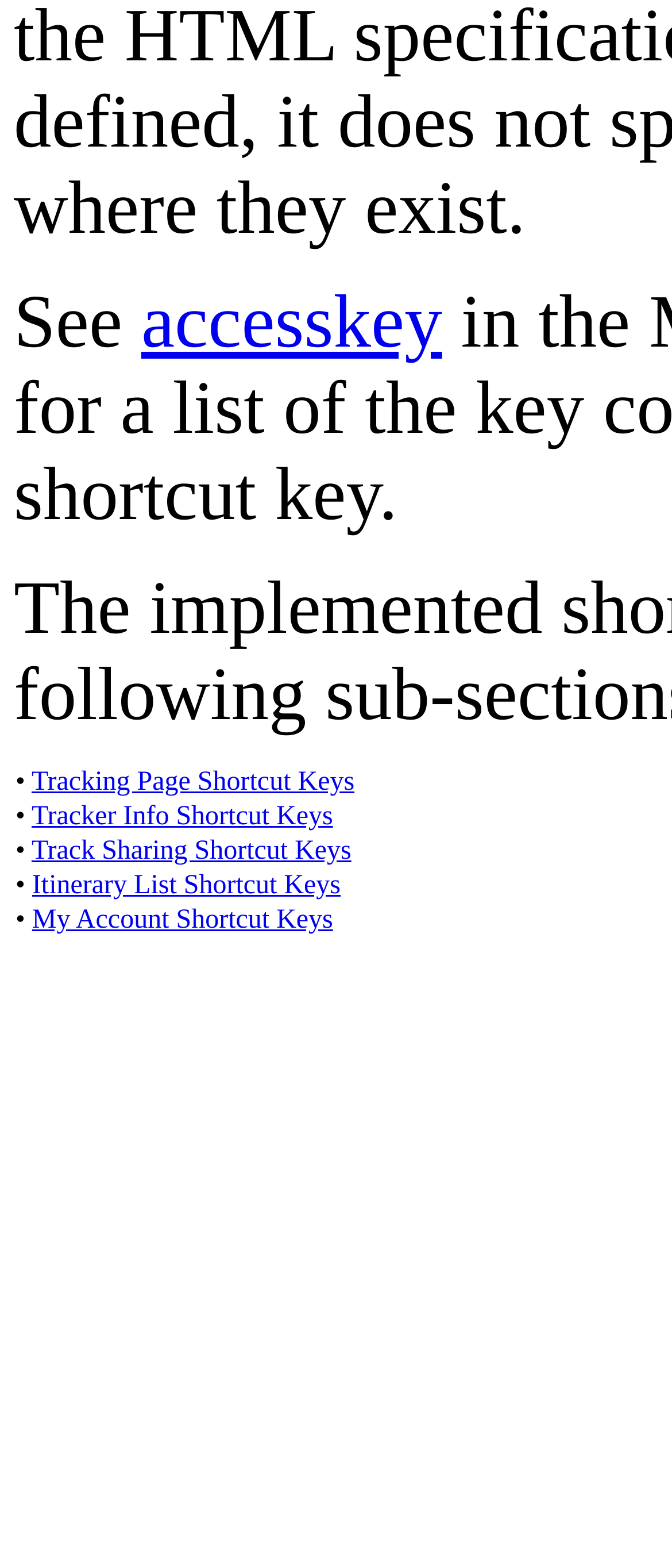Show the bounding box coordinates for the HTML element as described: "accesskey".

[0.21, 0.179, 0.658, 0.232]